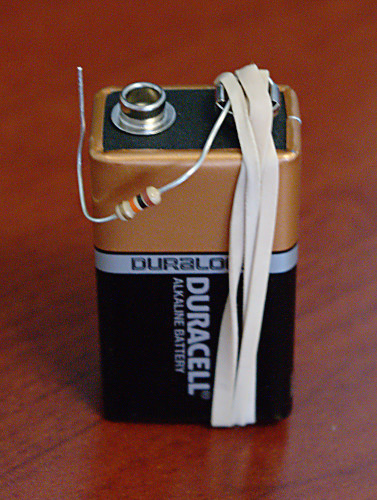Based on the visual content of the image, answer the question thoroughly: What is wrapped around the battery?

Upon examining the image, it is evident that a rubber band is wrapped around the battery, suggesting an improvised electronic setup or a DIY project.